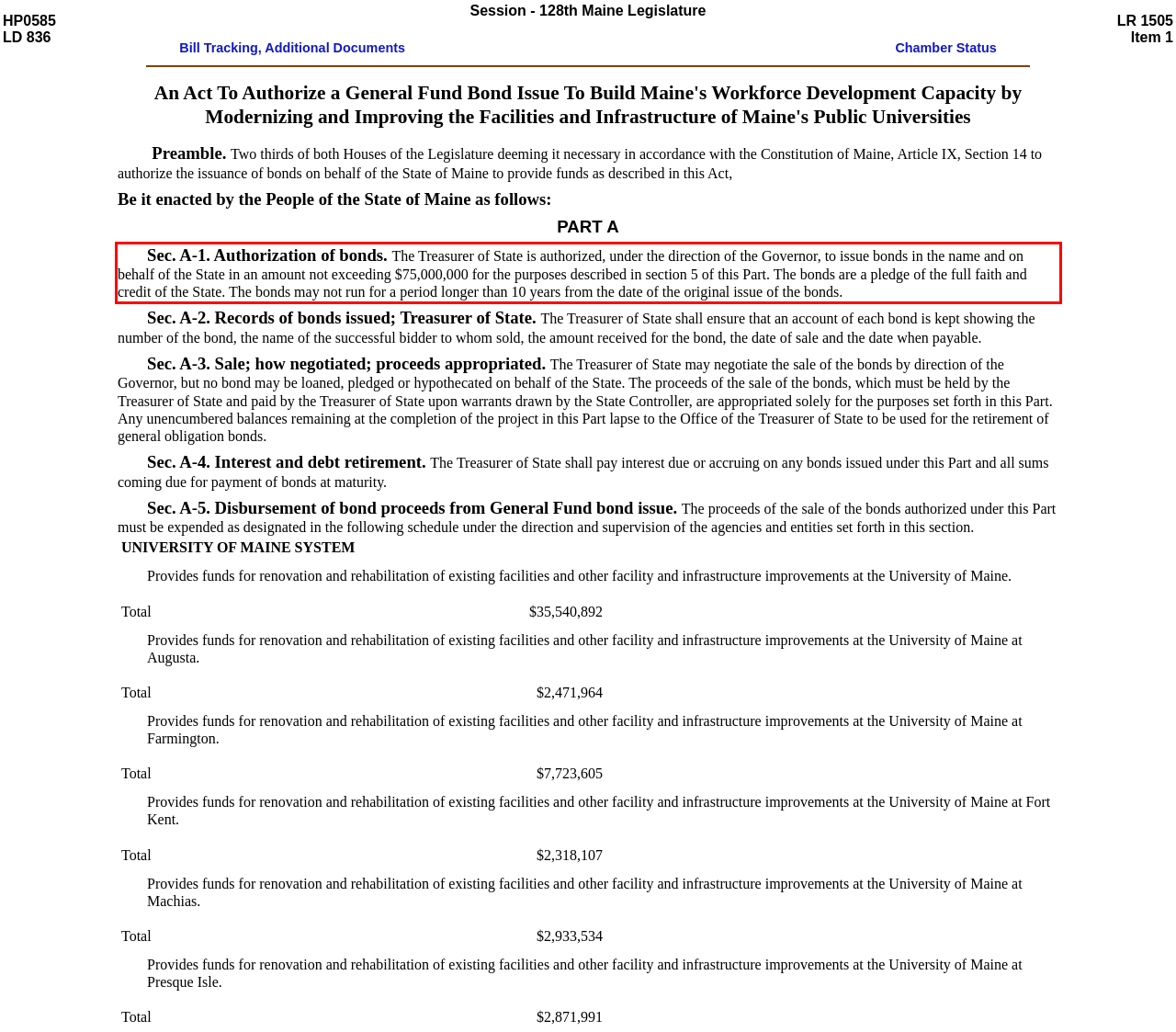Using the webpage screenshot, recognize and capture the text within the red bounding box.

Sec. A-1. Authorization of bonds. The Treasurer of State is authorized, under the direction of the Governor, to issue bonds in the name and on behalf of the State in an amount not exceeding $75,000,000 for the purposes described in section 5 of this Part. The bonds are a pledge of the full faith and credit of the State. The bonds may not run for a period longer than 10 years from the date of the original issue of the bonds.